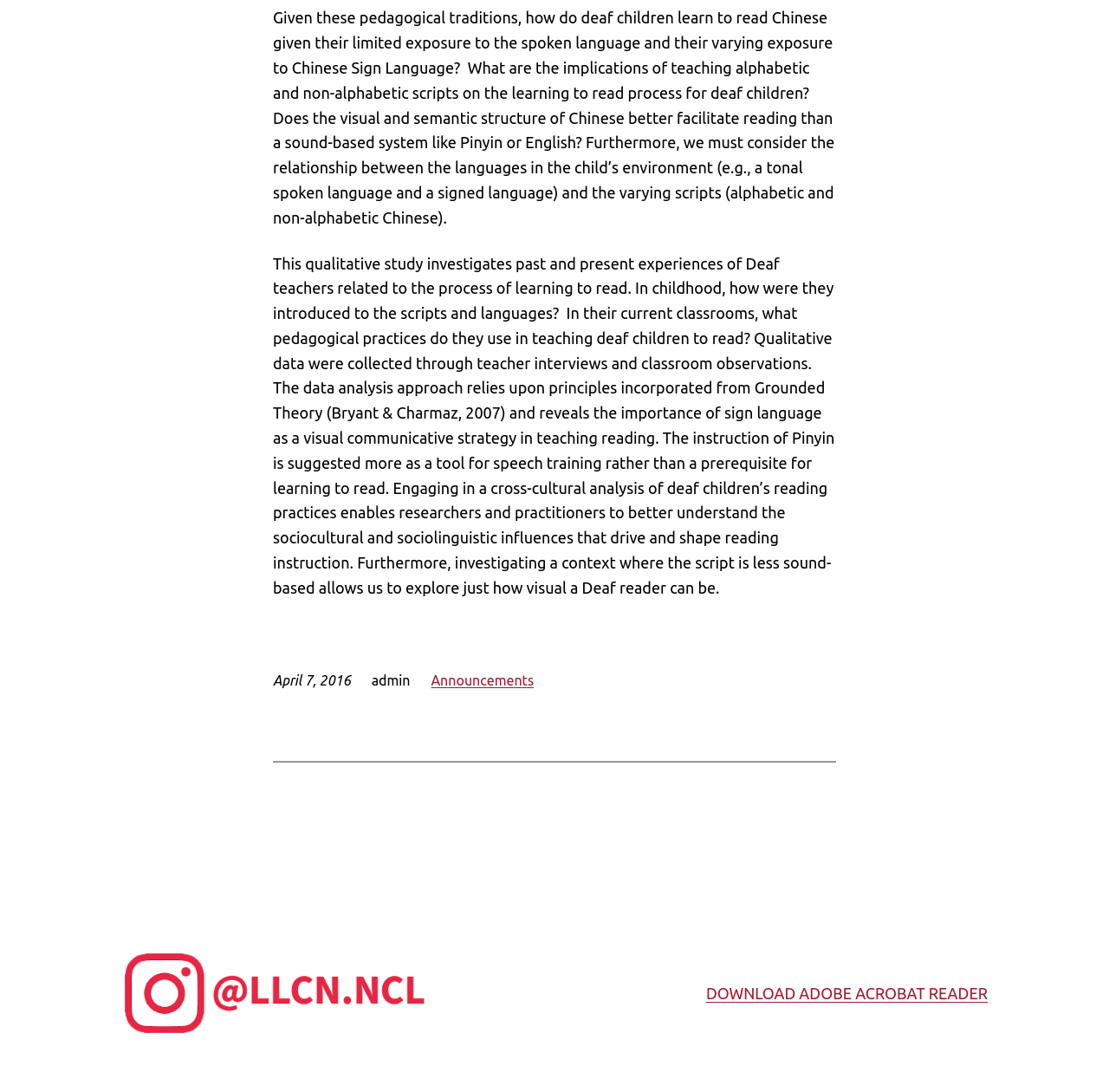Please find the bounding box coordinates (top-left x, top-left y, bottom-right x, bottom-right y) in the screenshot for the UI element described as follows: Announcements

[0.389, 0.616, 0.481, 0.63]